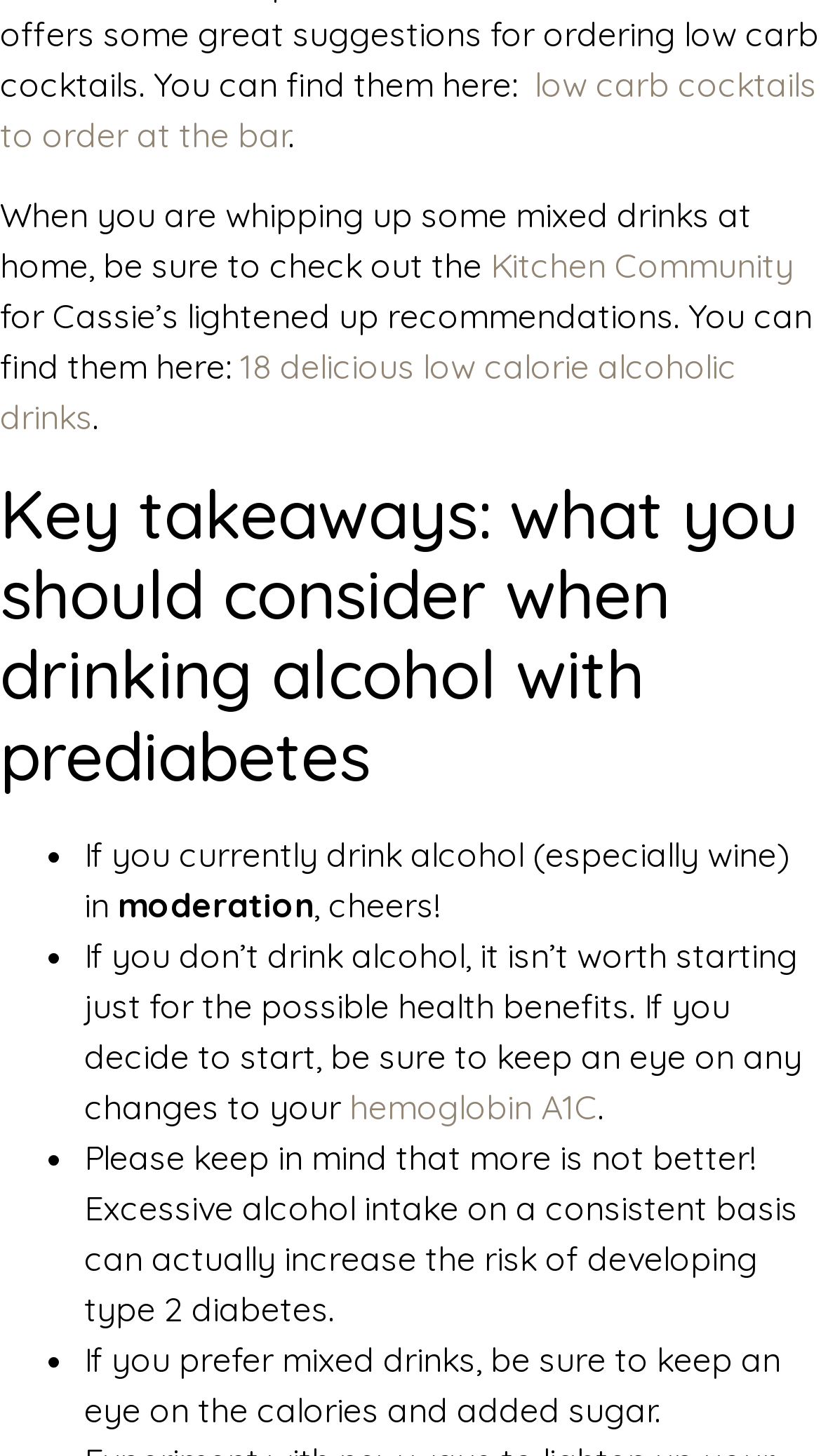What is the context of 'hemoglobin A1C'?
Using the image as a reference, give a one-word or short phrase answer.

Monitoring health changes